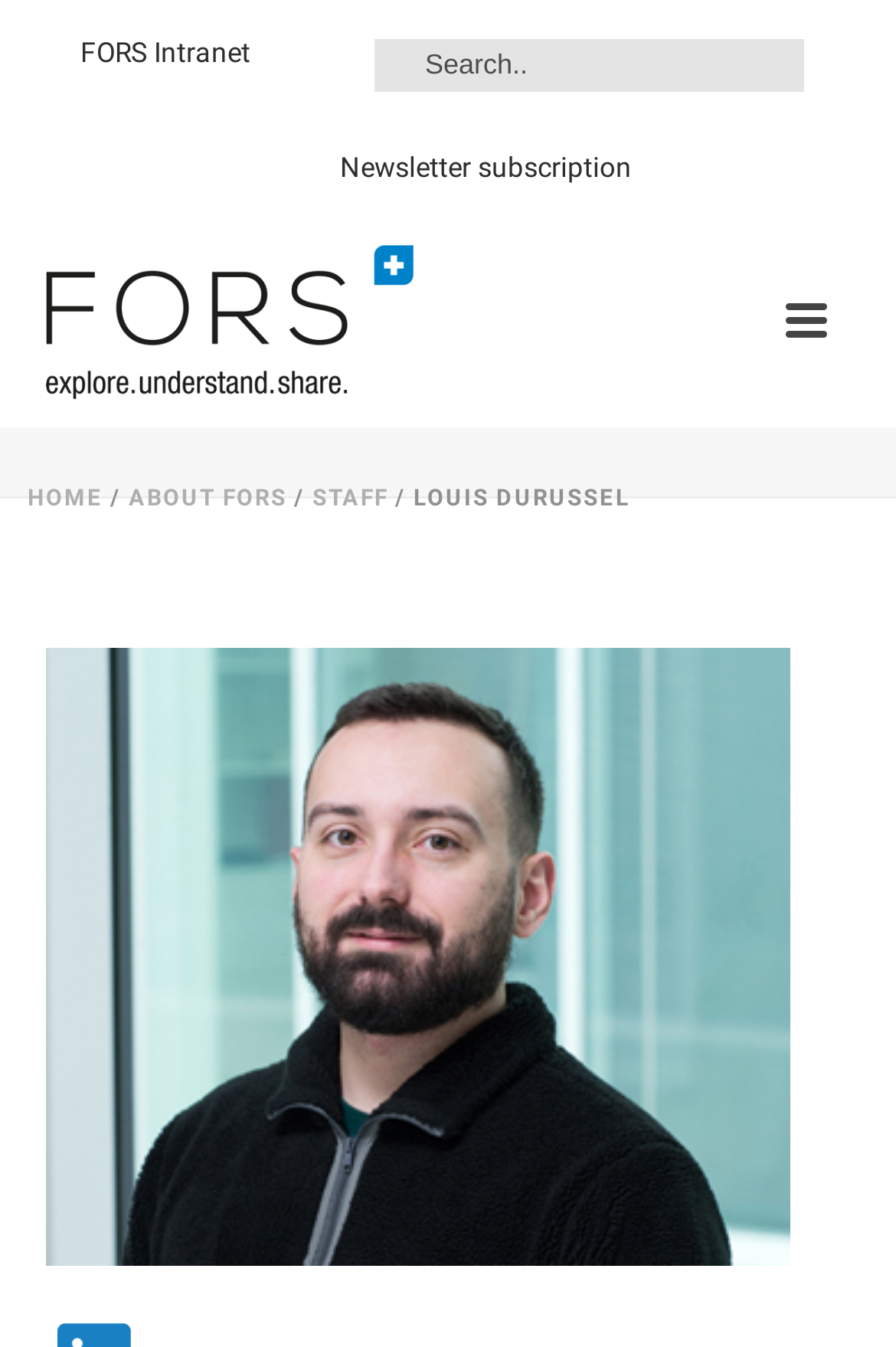Provide the bounding box coordinates for the UI element described in this sentence: "Toggle navigation". The coordinates should be four float values between 0 and 1, i.e., [left, top, right, bottom].

None